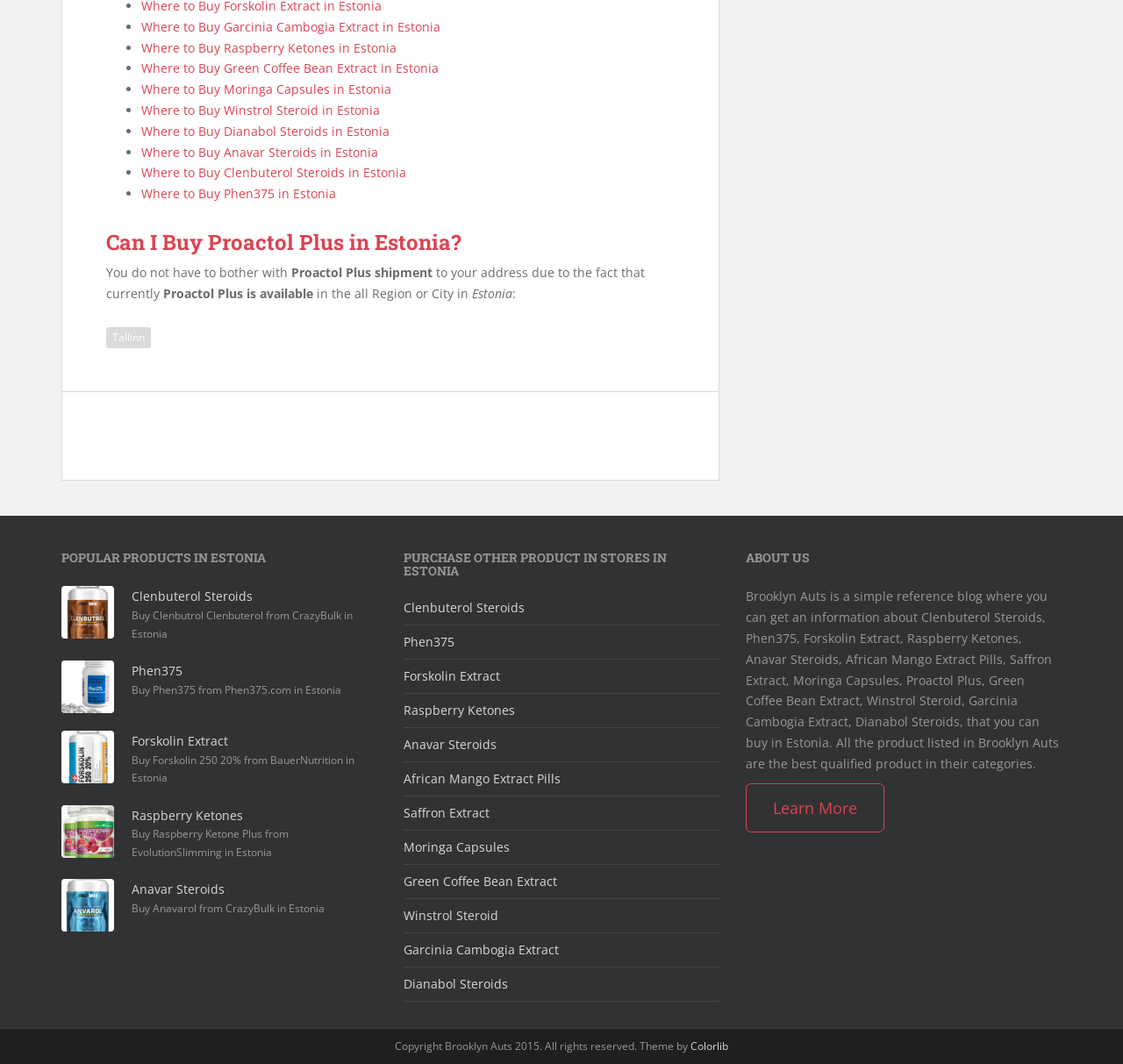Locate the bounding box coordinates of the clickable part needed for the task: "Click on 'Colorlib'".

[0.615, 0.976, 0.648, 0.99]